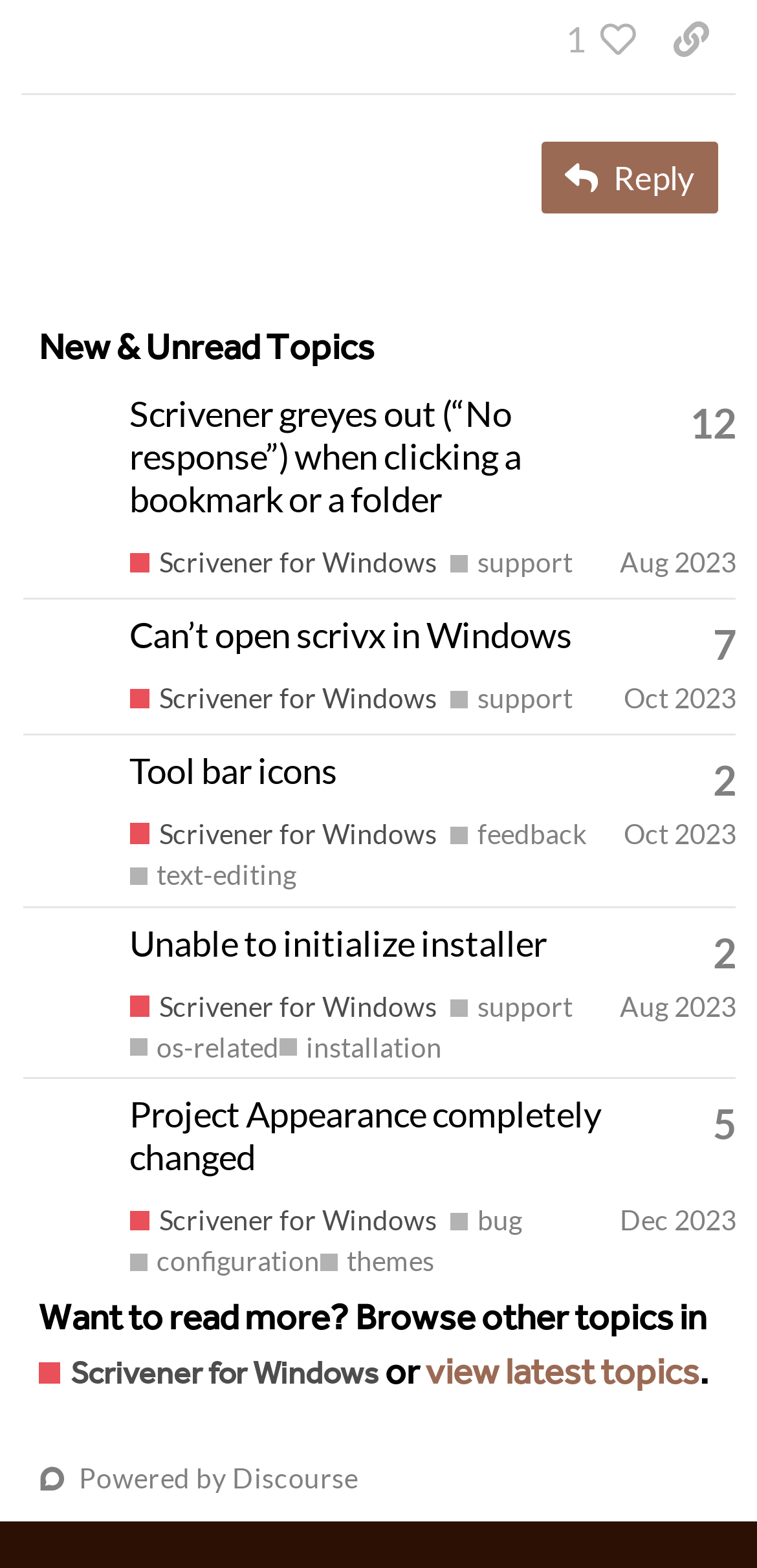Can you specify the bounding box coordinates of the area that needs to be clicked to fulfill the following instruction: "View Bass Fishing category"?

None